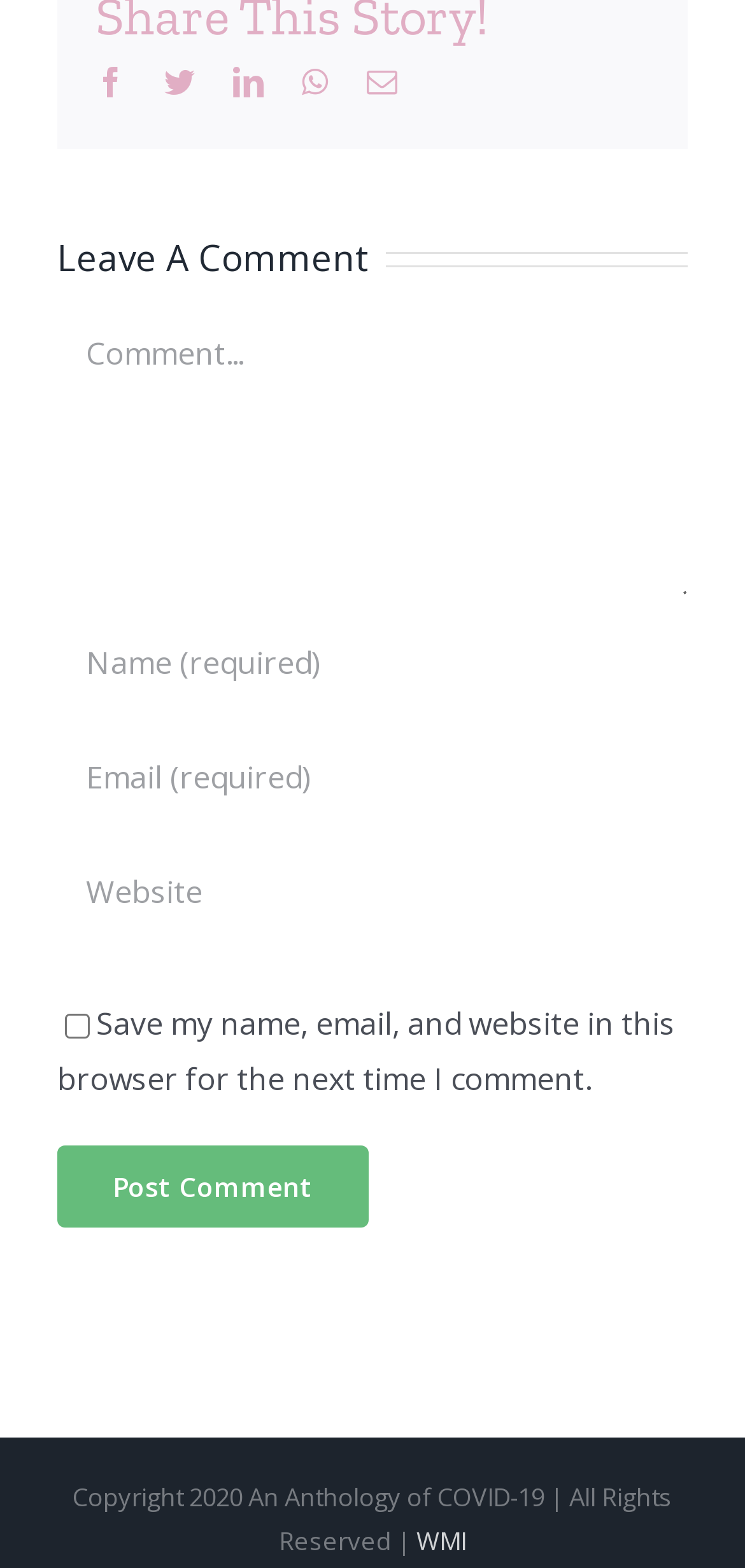Given the element description parent_node: Comment name="comment" placeholder="Comment...", specify the bounding box coordinates of the corresponding UI element in the format (top-left x, top-left y, bottom-right x, bottom-right y). All values must be between 0 and 1.

[0.077, 0.197, 0.923, 0.38]